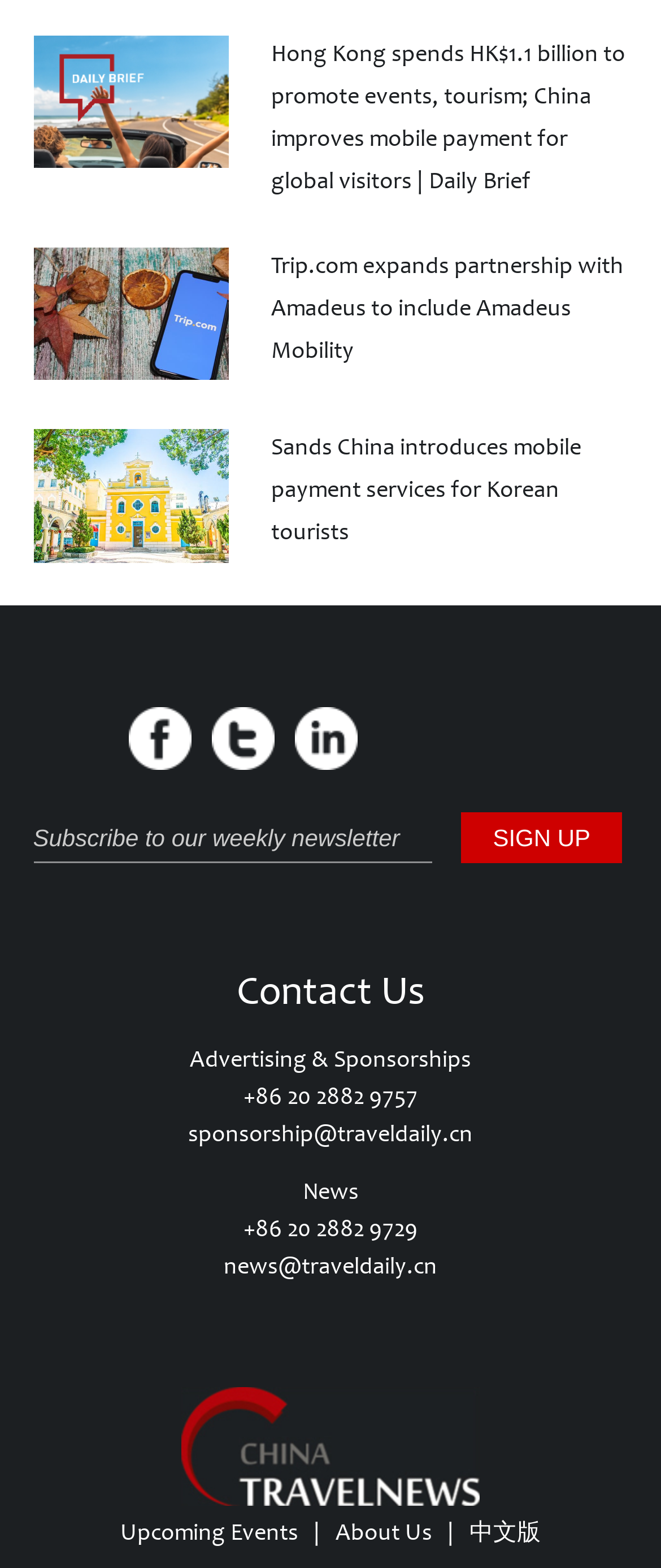How many links are there in the top section?
Please ensure your answer to the question is detailed and covers all necessary aspects.

The top section of the webpage contains three links with accompanying images, each with a brief description of a news article.